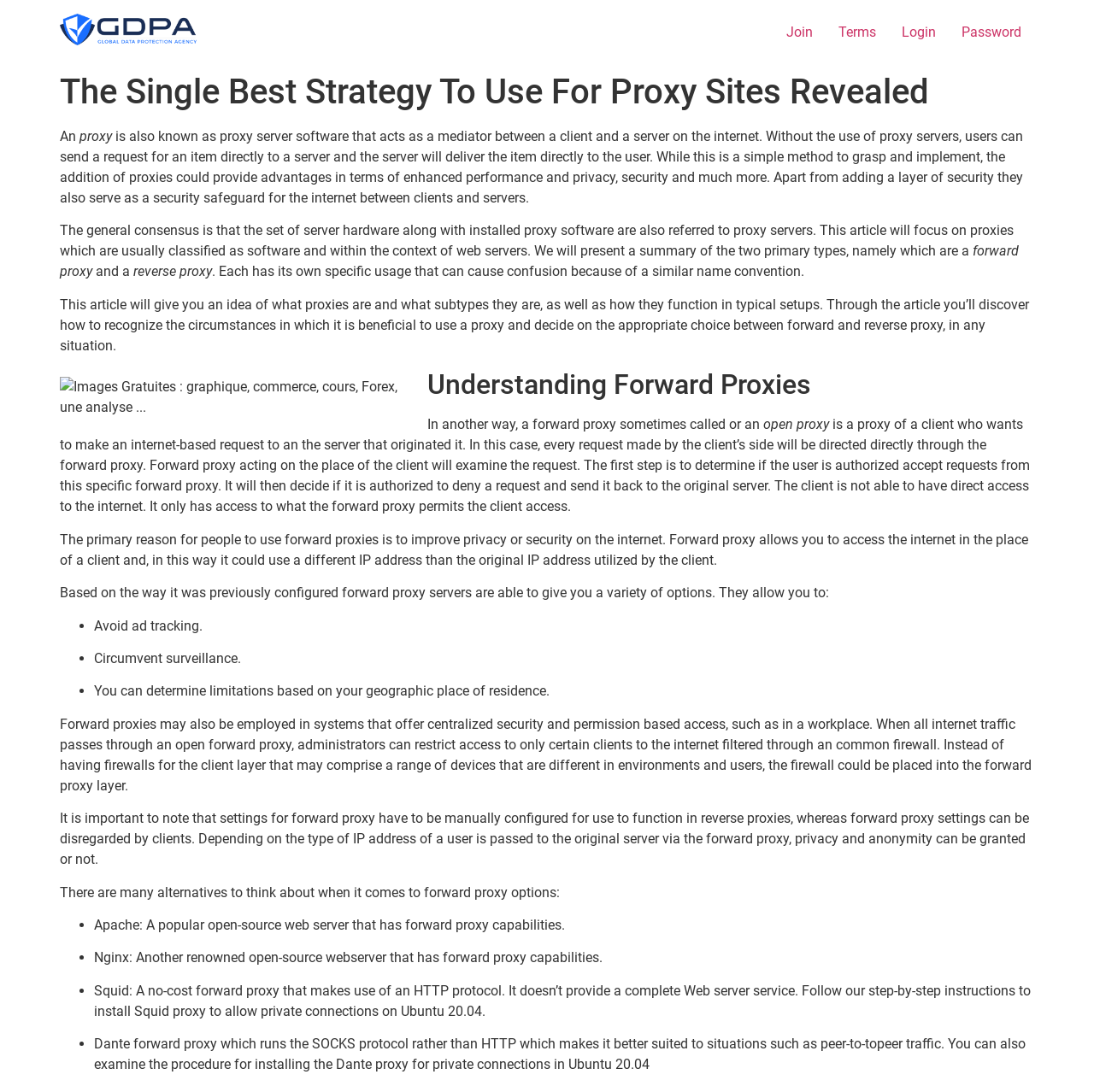What is Squid?
Please provide a detailed and comprehensive answer to the question.

Squid is a free forward proxy that uses the HTTP protocol. It does not provide a complete web server service, but rather acts as an intermediary between the client and the server. Squid can be used to allow private connections on Ubuntu 20.04.